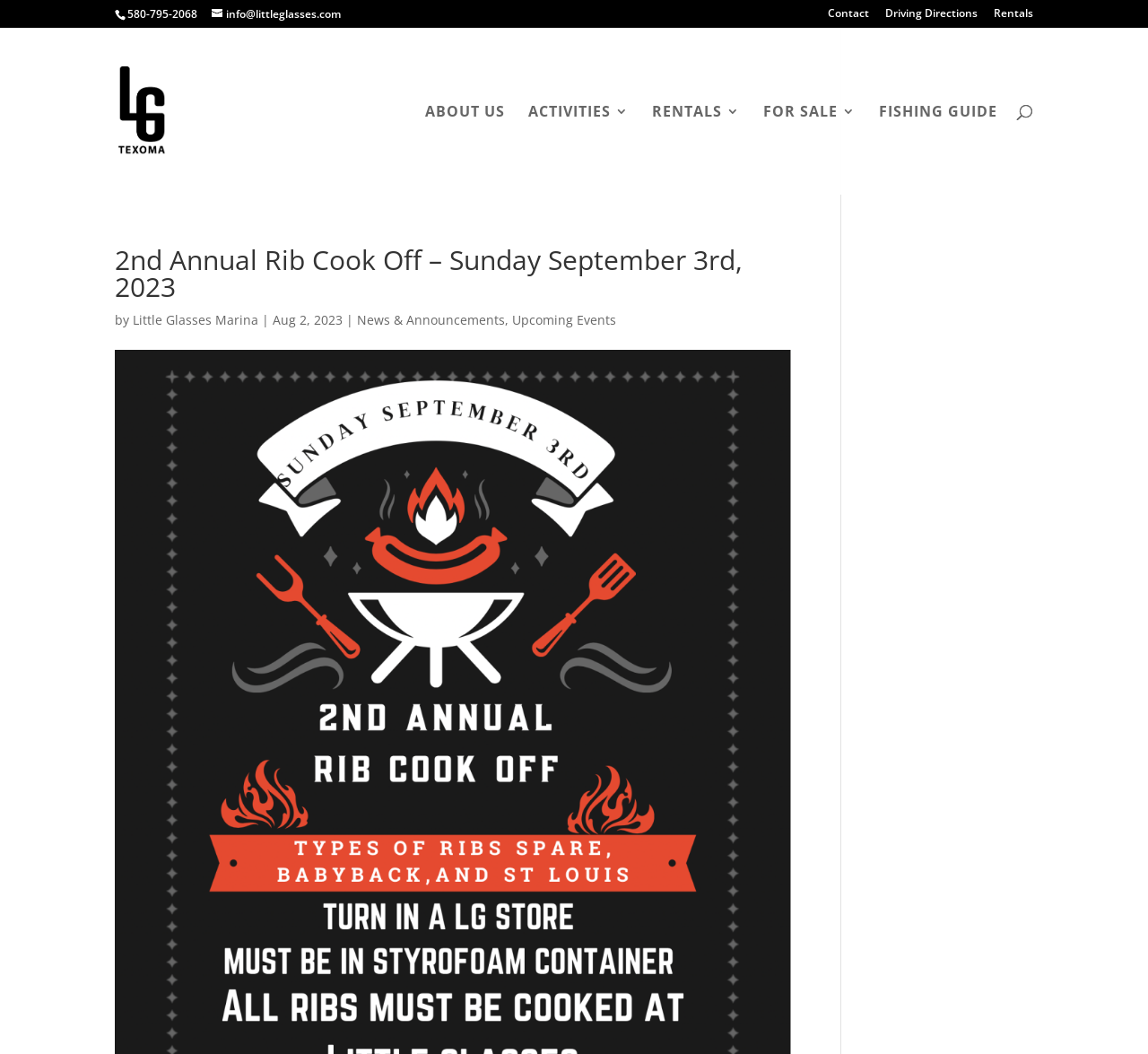From the webpage screenshot, predict the bounding box coordinates (top-left x, top-left y, bottom-right x, bottom-right y) for the UI element described here: News & Announcements

[0.311, 0.295, 0.44, 0.311]